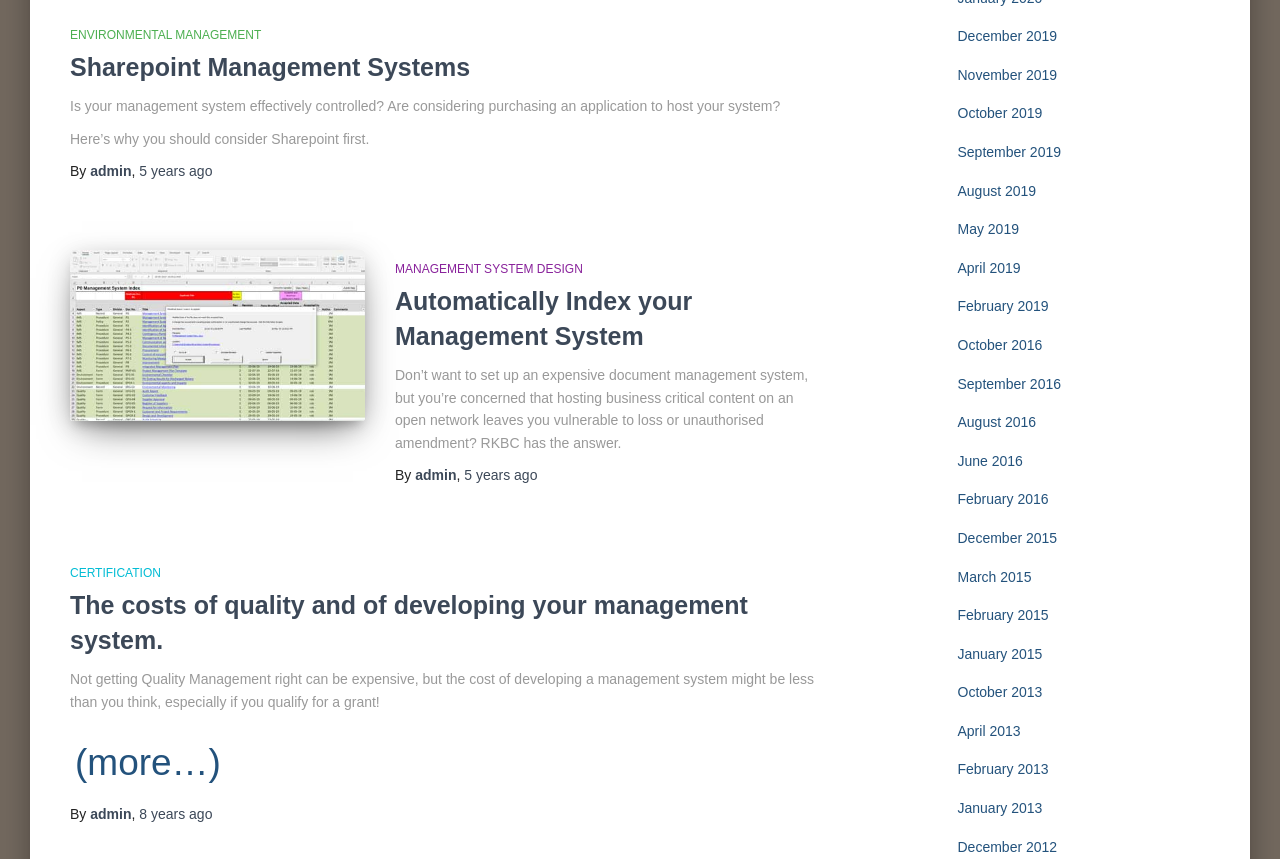What is the main topic of the first article?
Use the image to answer the question with a single word or phrase.

Environmental Management